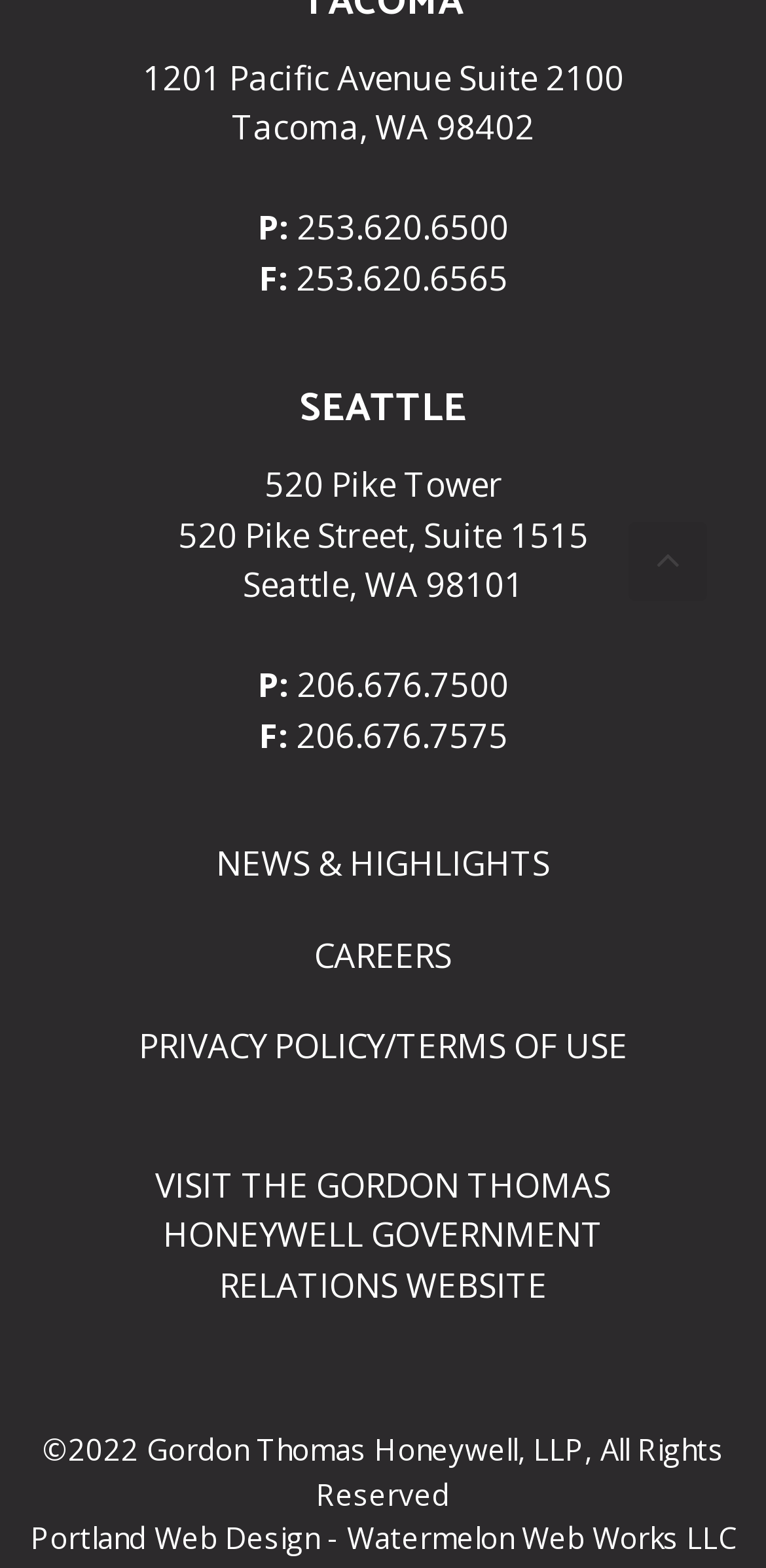Specify the bounding box coordinates of the area to click in order to follow the given instruction: "read the news and highlights."

[0.282, 0.536, 0.718, 0.565]